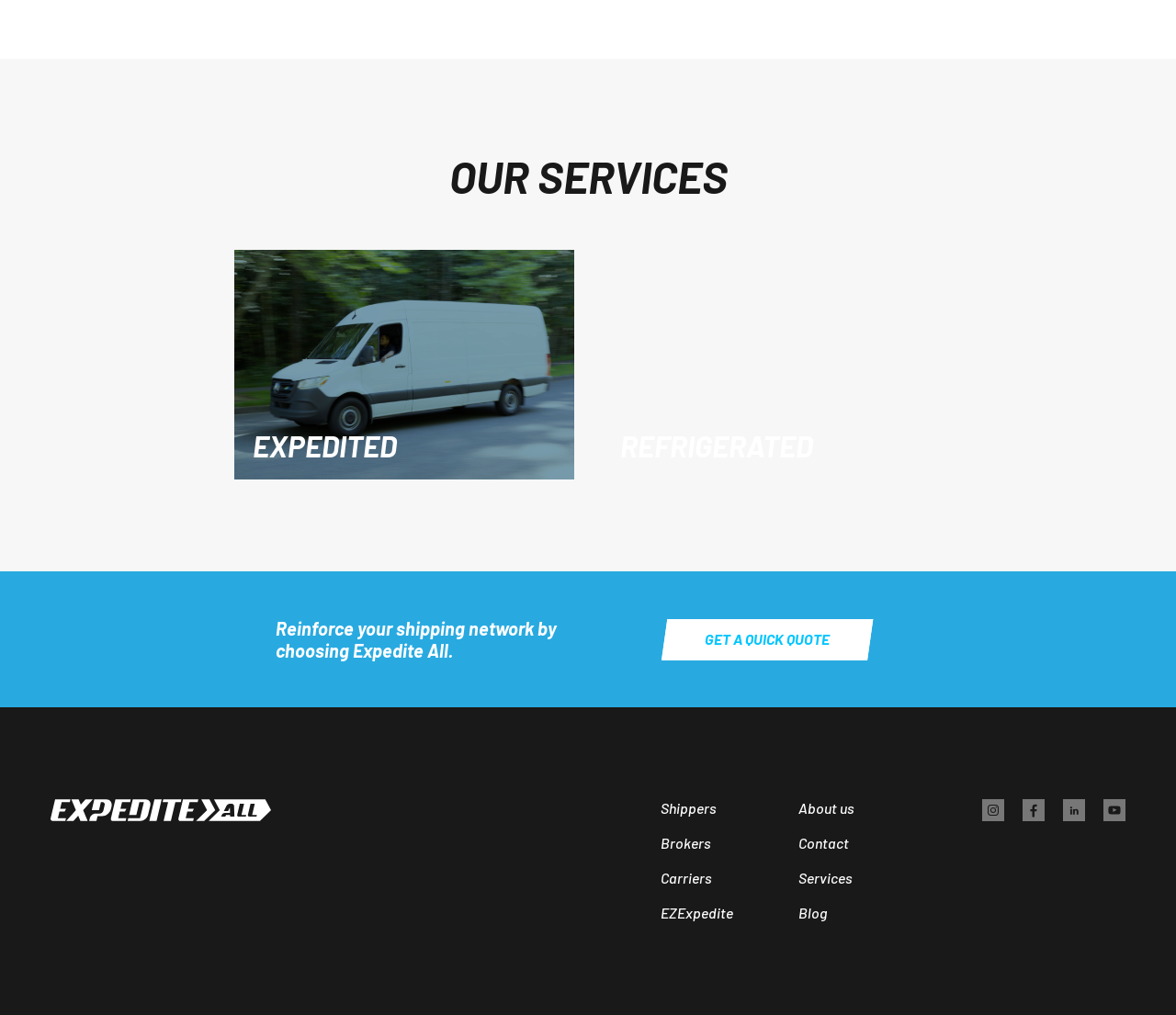Given the description EZExpedite, predict the bounding box coordinates of the UI element. Ensure the coordinates are in the format (top-left x, top-left y, bottom-right x, bottom-right y) and all values are between 0 and 1.

[0.562, 0.89, 0.623, 0.907]